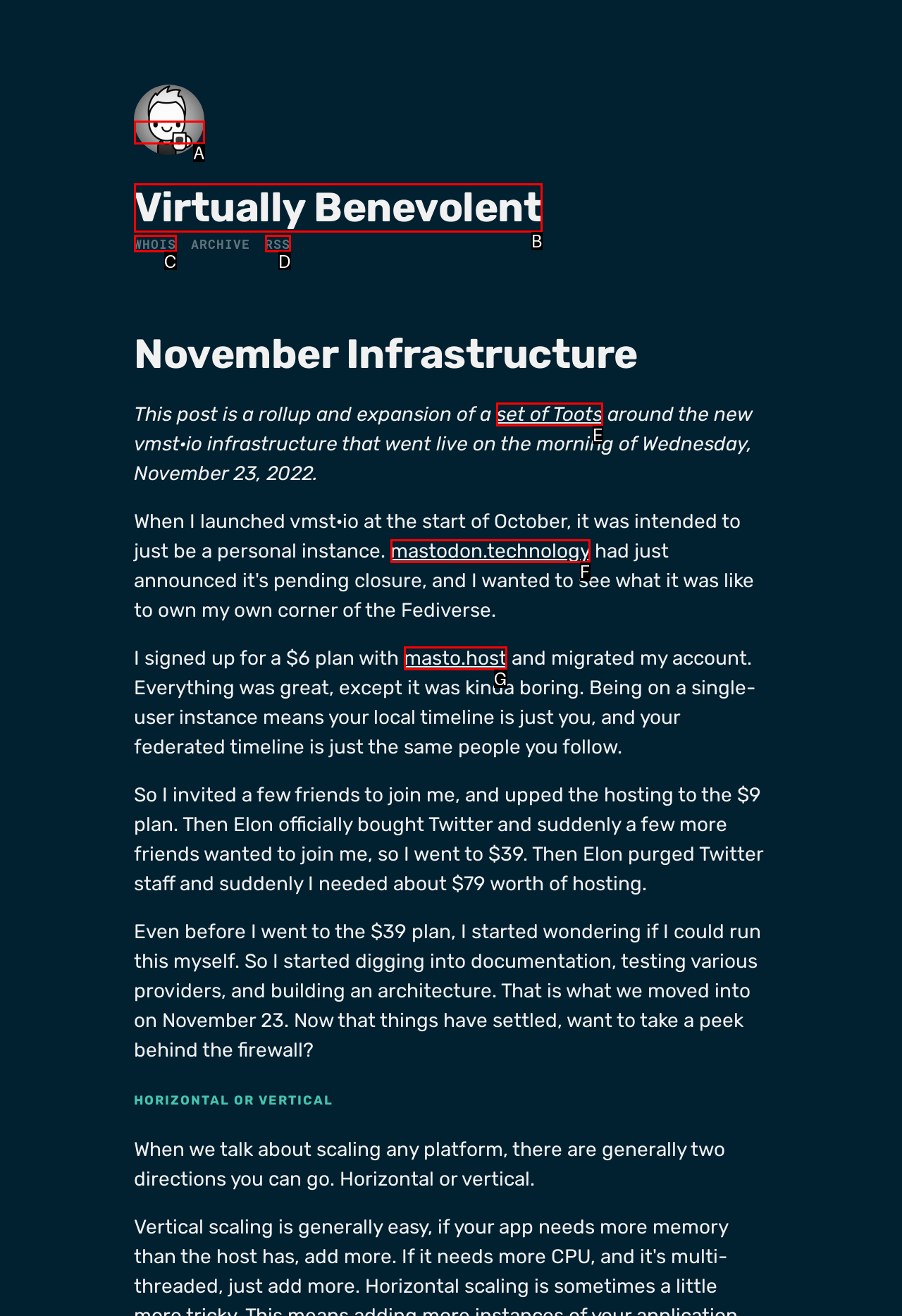Based on the description: Menu, identify the matching HTML element. Reply with the letter of the correct option directly.

None